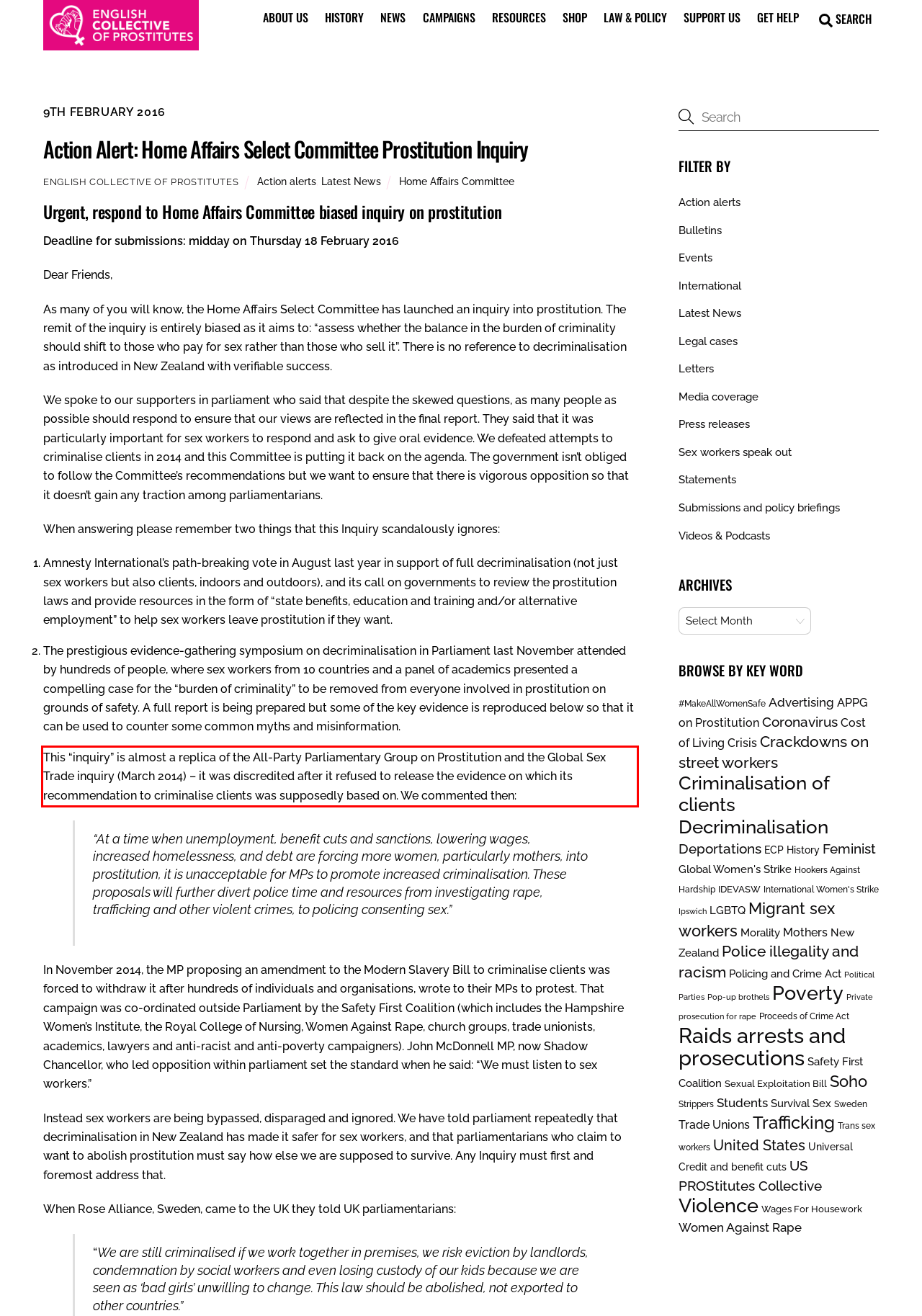You have a screenshot of a webpage with a UI element highlighted by a red bounding box. Use OCR to obtain the text within this highlighted area.

This “inquiry” is almost a replica of the All-Party Parliamentary Group on Prostitution and the Global Sex Trade inquiry (March 2014) – it was discredited after it refused to release the evidence on which its recommendation to criminalise clients was supposedly based on. We commented then: